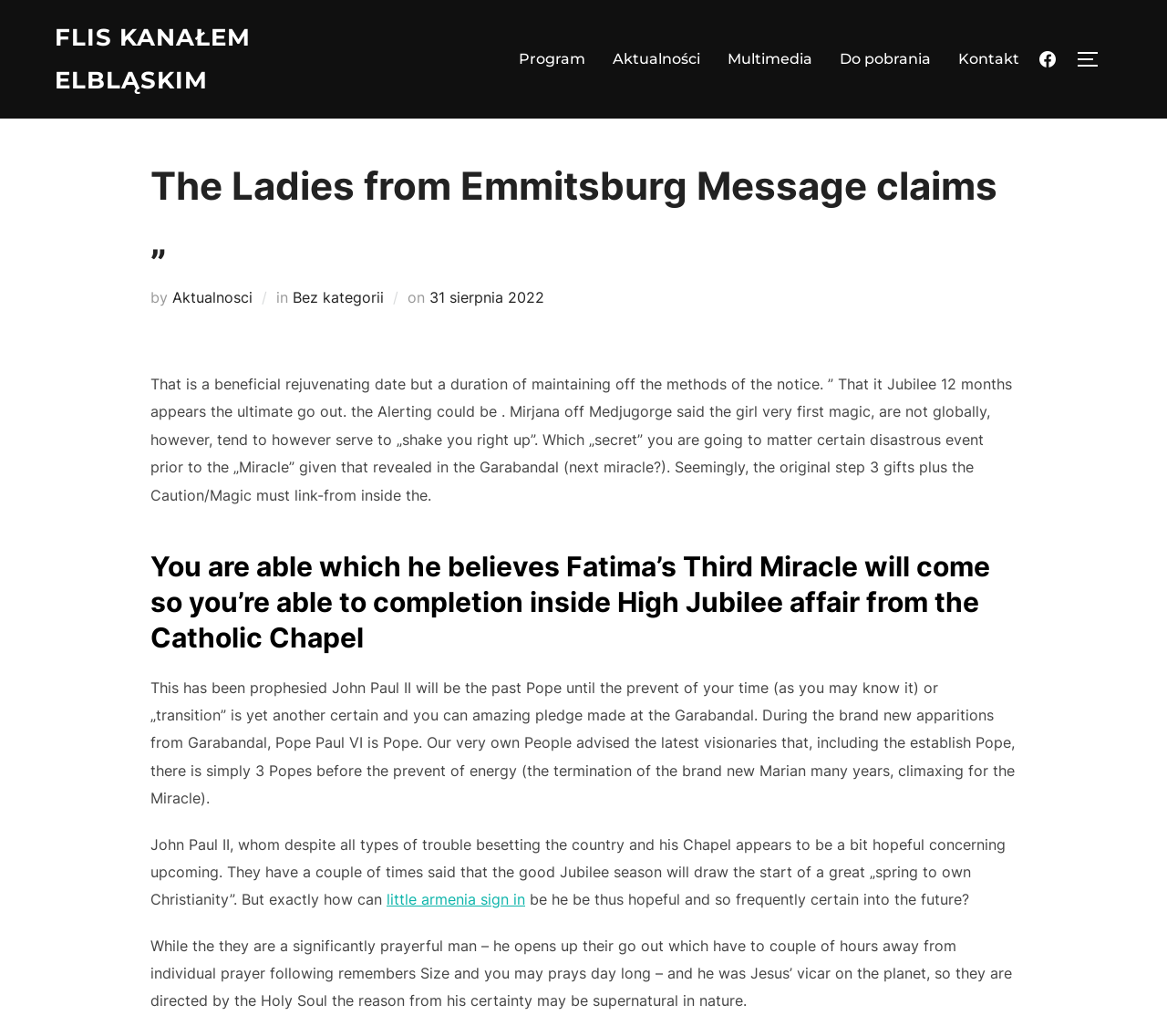From the webpage screenshot, predict the bounding box of the UI element that matches this description: "31 sierpnia 202231 sierpnia 2022".

[0.368, 0.278, 0.466, 0.296]